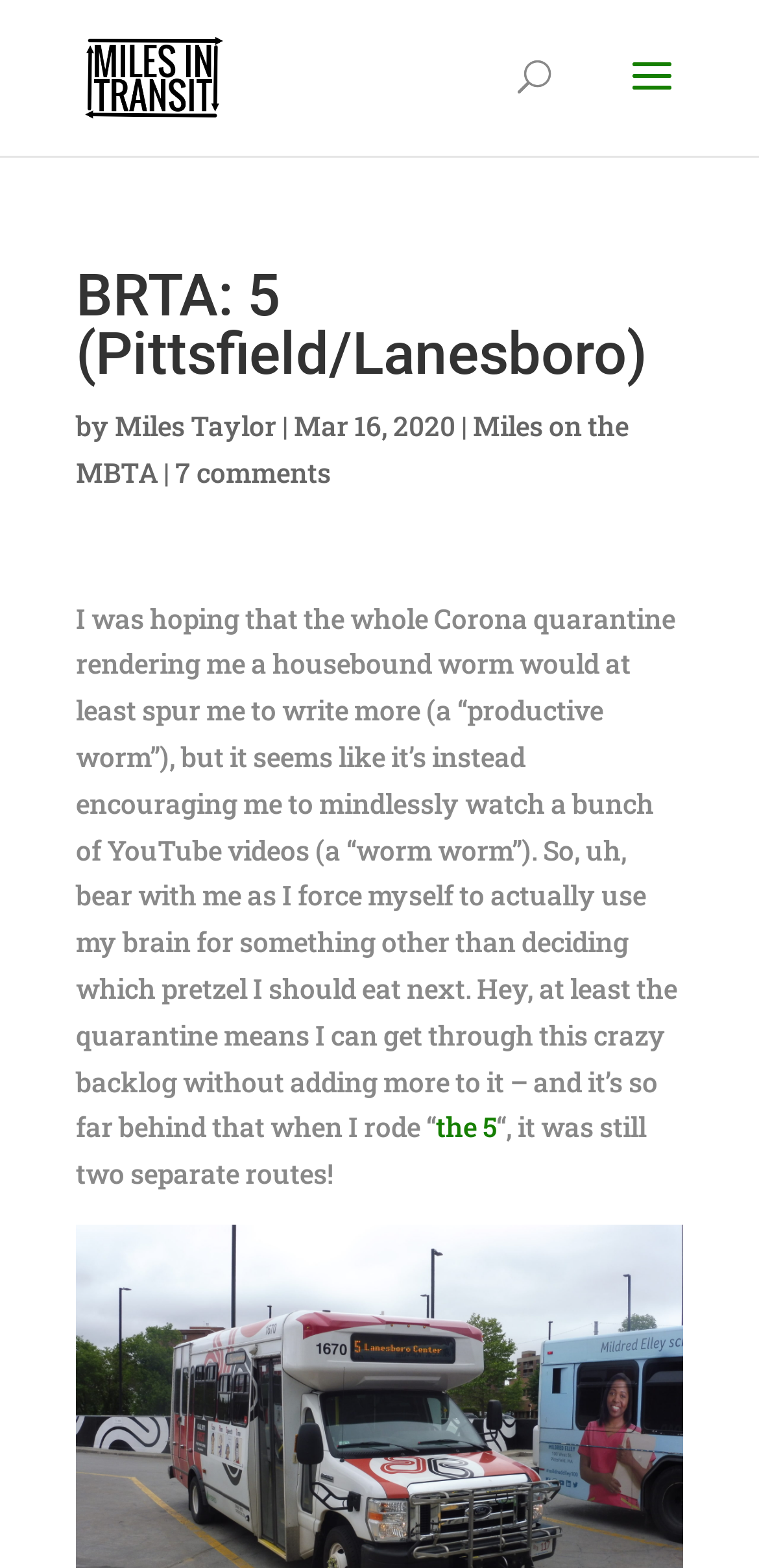Carefully examine the image and provide an in-depth answer to the question: What is the author's current activity during the quarantine?

I found the answer by reading the article's content which mentions that the author is mindlessly watching a bunch of YouTube videos during the quarantine.